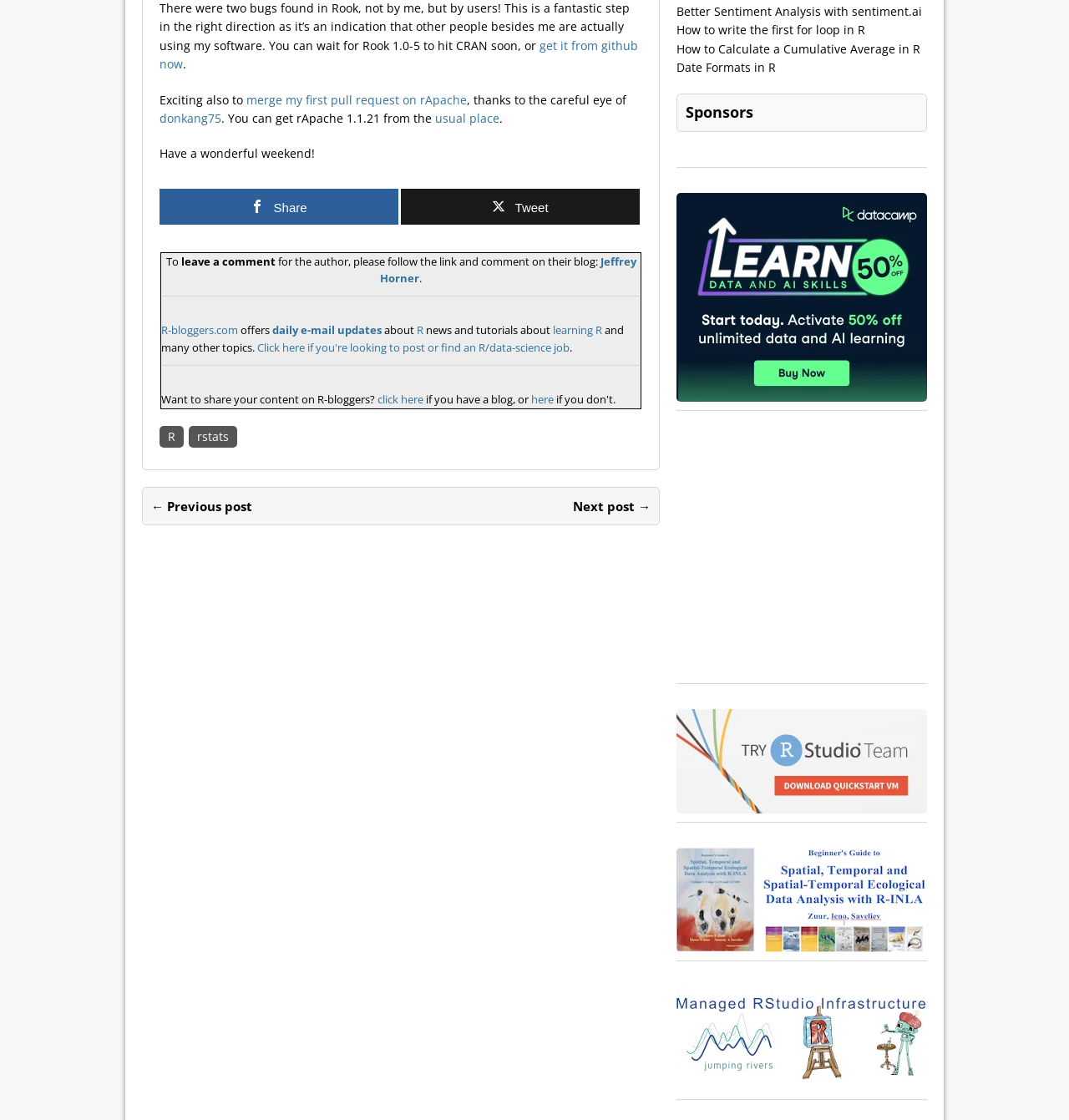Given the description daily e-mail updates, predict the bounding box coordinates of the UI element. Ensure the coordinates are in the format (top-left x, top-left y, bottom-right x, bottom-right y) and all values are between 0 and 1.

[0.255, 0.288, 0.357, 0.301]